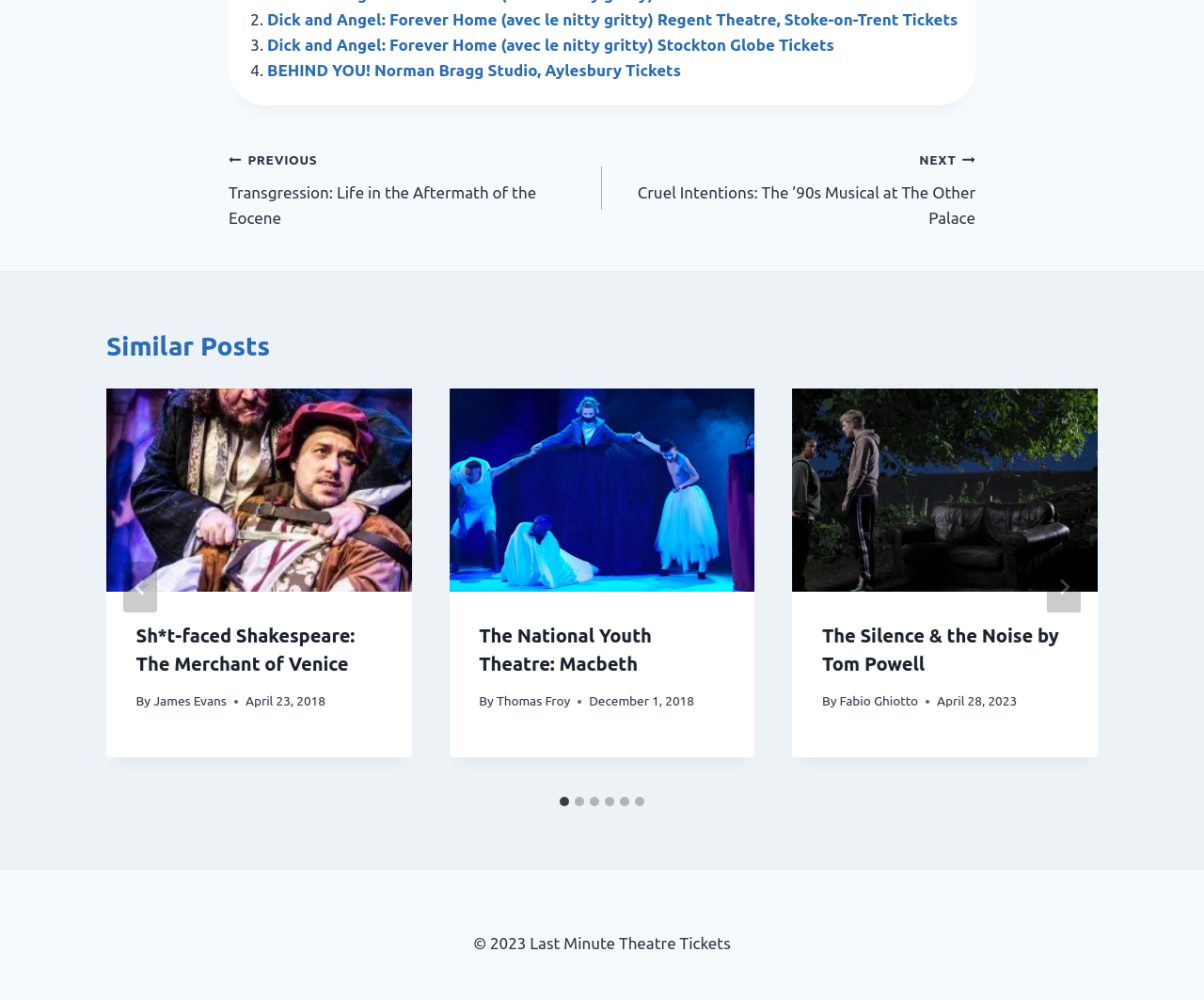Please identify the coordinates of the bounding box for the clickable region that will accomplish this instruction: "Click on the 'Dick and Angel: Forever Home (avec le nitty gritty) Regent Theatre, Stoke-on-Trent Tickets' link".

[0.222, 0.01, 0.795, 0.028]